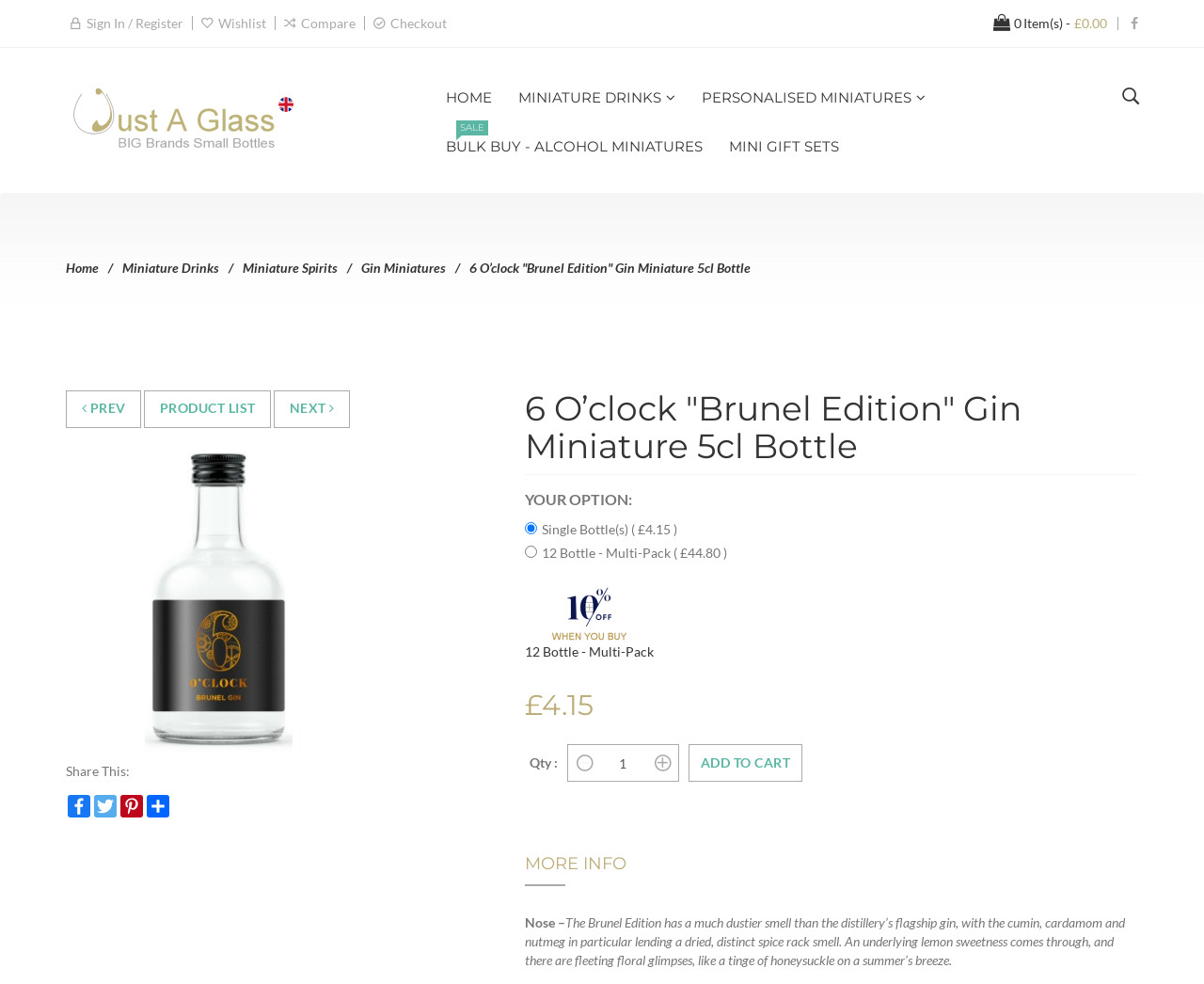Write a detailed summary of the webpage.

This webpage is about a product, specifically a 5cl bottle of 6 O'clock Brunel Edition Gin Miniature. At the top left, there is a logo and a navigation menu with links to "Home", "Miniature Drinks", "Miniature Spirits", and "Gin Miniatures". 

On the top right, there are several links, including "Sign In / Register", "Wishlist", "Compare", "Checkout", and a shopping cart icon with "0Item(s) - £0.00" written next to it. 

Below the navigation menu, there is a large image of the product, taking up most of the width of the page. 

To the right of the image, there is a section with the product name, "6 O'clock 'Brunel Edition' Gin Miniature 5cl Bottle", and a description of the product. 

Below the product name, there are options to select the quantity of the product, with a radio button for "Single Bottle(s) ( £4.15 )" and another for "12 Bottle - Multi-Pack ( £44.80 )". There is also a link to "MORE INFO" and a button to "ADD TO CART". 

Further down, there is a section with the product details, including the price, "£4.15", and a text box to enter the quantity. 

At the very bottom, there is a section with a heading "MORE INFO" and a detailed description of the product, including its nose, smell, and flavor profile.